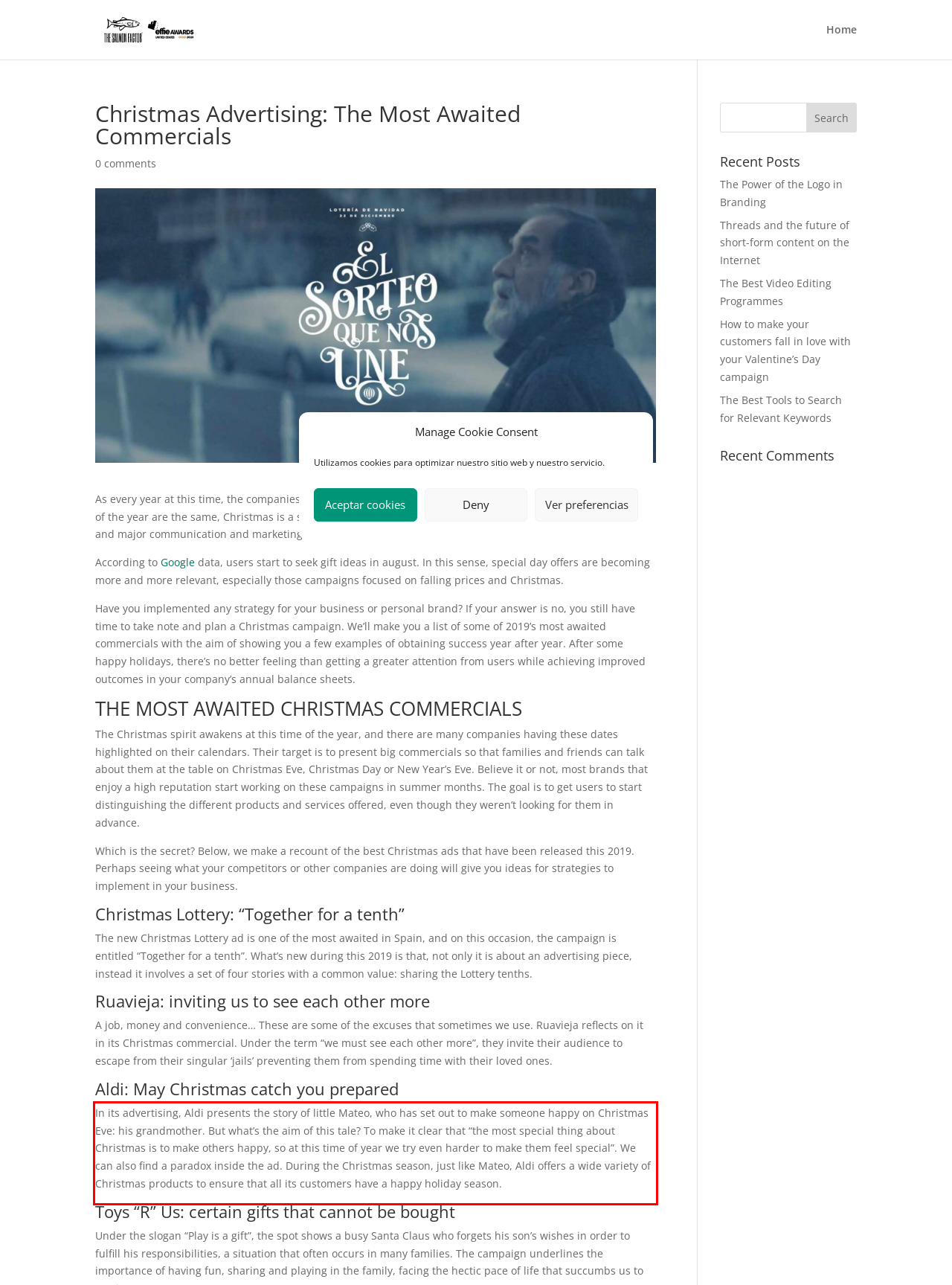Your task is to recognize and extract the text content from the UI element enclosed in the red bounding box on the webpage screenshot.

In its advertising, Aldi presents the story of little Mateo, who has set out to make someone happy on Christmas Eve: his grandmother. But what’s the aim of this tale? To make it clear that “the most special thing about Christmas is to make others happy, so at this time of year we try even harder to make them feel special”. We can also find a paradox inside the ad. During the Christmas season, just like Mateo, Aldi offers a wide variety of Christmas products to ensure that all its customers have a happy holiday season.